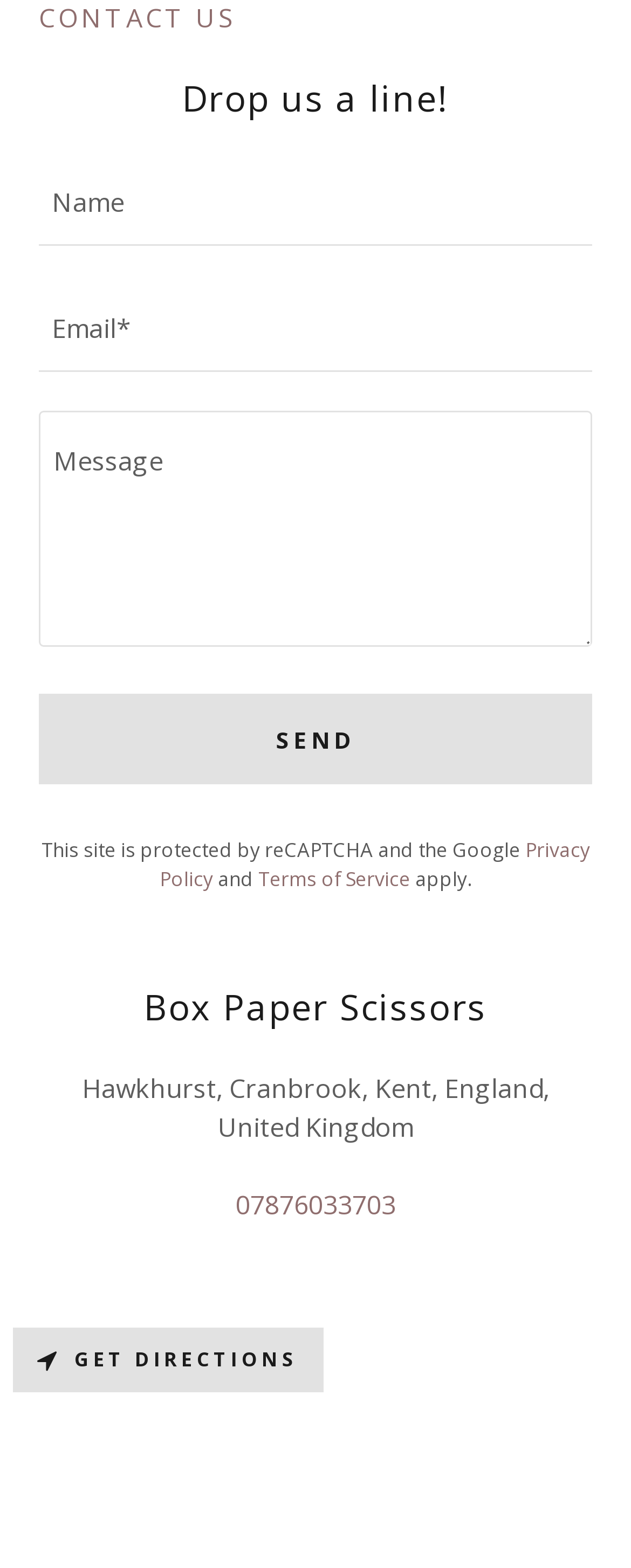Extract the bounding box coordinates of the UI element described: "Get directions". Provide the coordinates in the format [left, top, right, bottom] with values ranging from 0 to 1.

[0.021, 0.846, 0.513, 0.888]